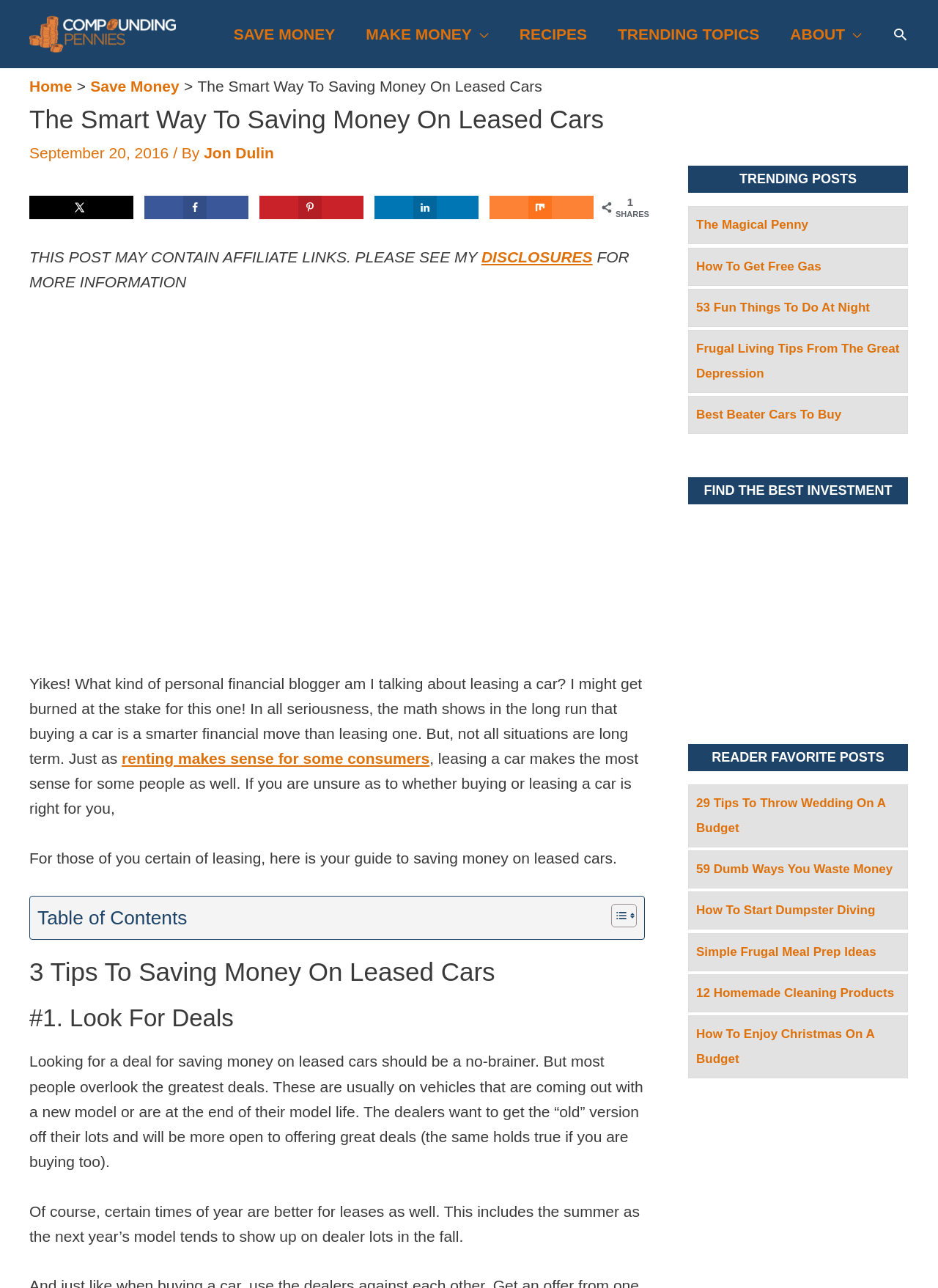Respond to the following question using a concise word or phrase: 
What is the author's name?

Jon Dulin